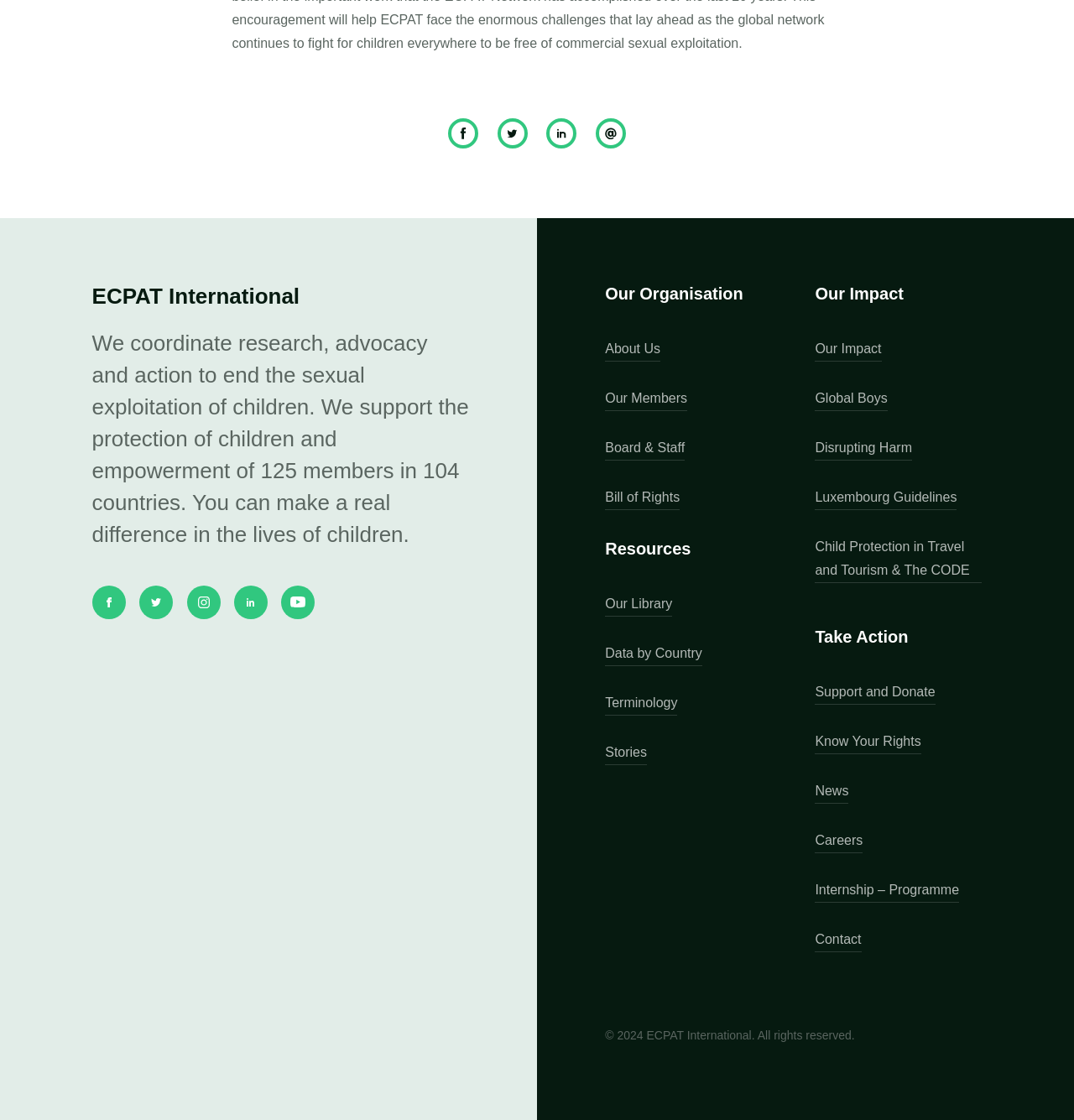Pinpoint the bounding box coordinates of the area that should be clicked to complete the following instruction: "Contact ECPAT International". The coordinates must be given as four float numbers between 0 and 1, i.e., [left, top, right, bottom].

[0.759, 0.828, 0.802, 0.85]